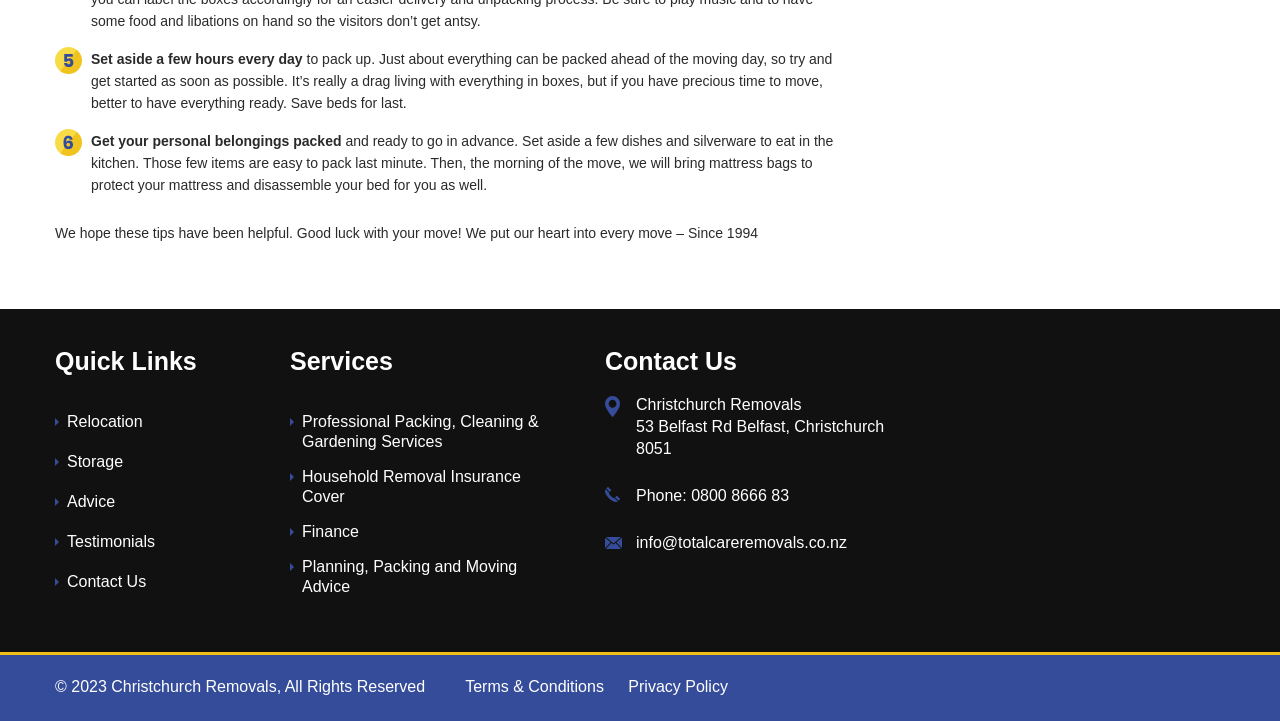How many links are there in the 'Quick Links' section?
Look at the image and provide a short answer using one word or a phrase.

5